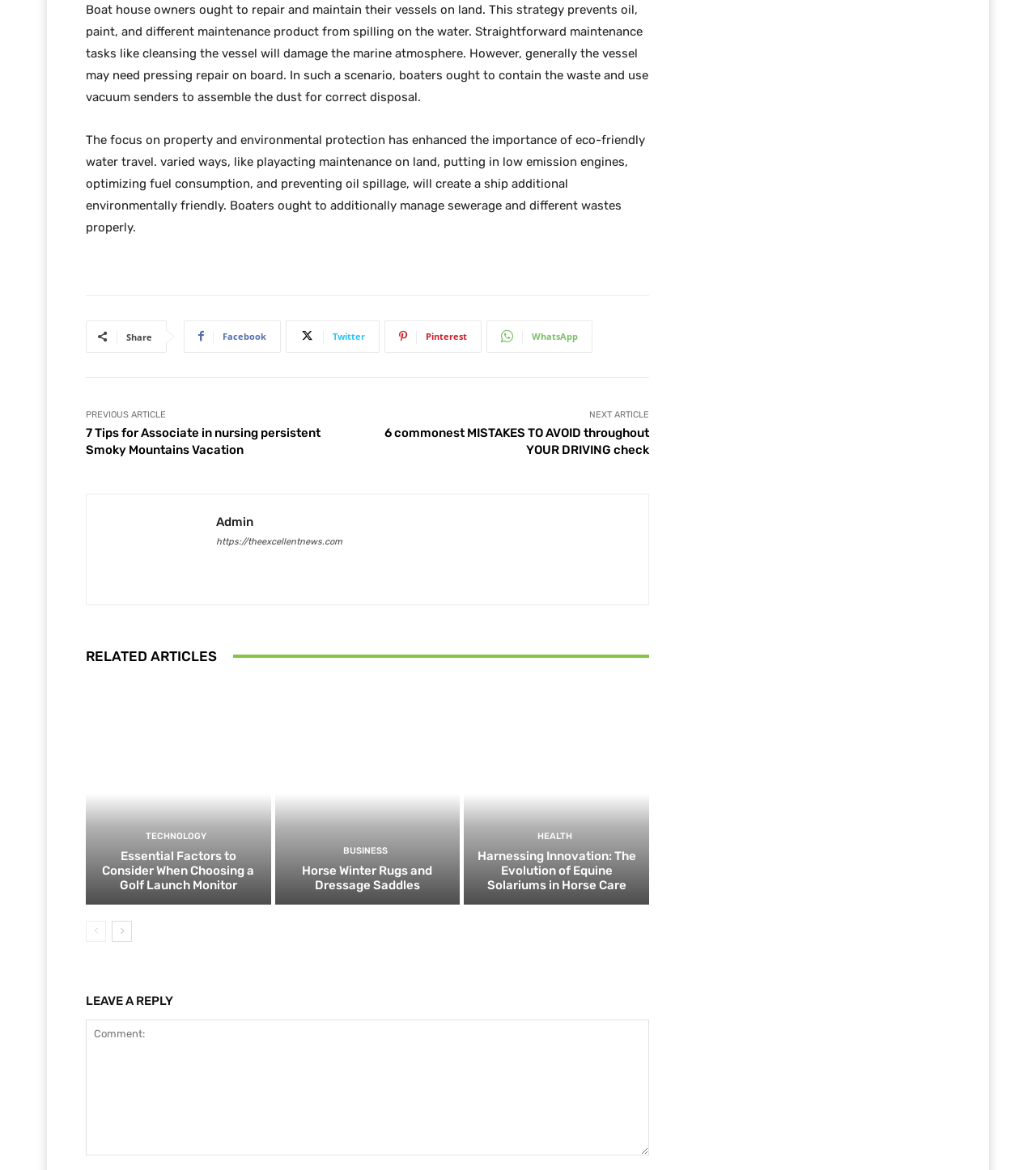Pinpoint the bounding box coordinates of the clickable area needed to execute the instruction: "Read an article about golf launch monitors". The coordinates should be specified as four float numbers between 0 and 1, i.e., [left, top, right, bottom].

[0.083, 0.583, 0.261, 0.773]